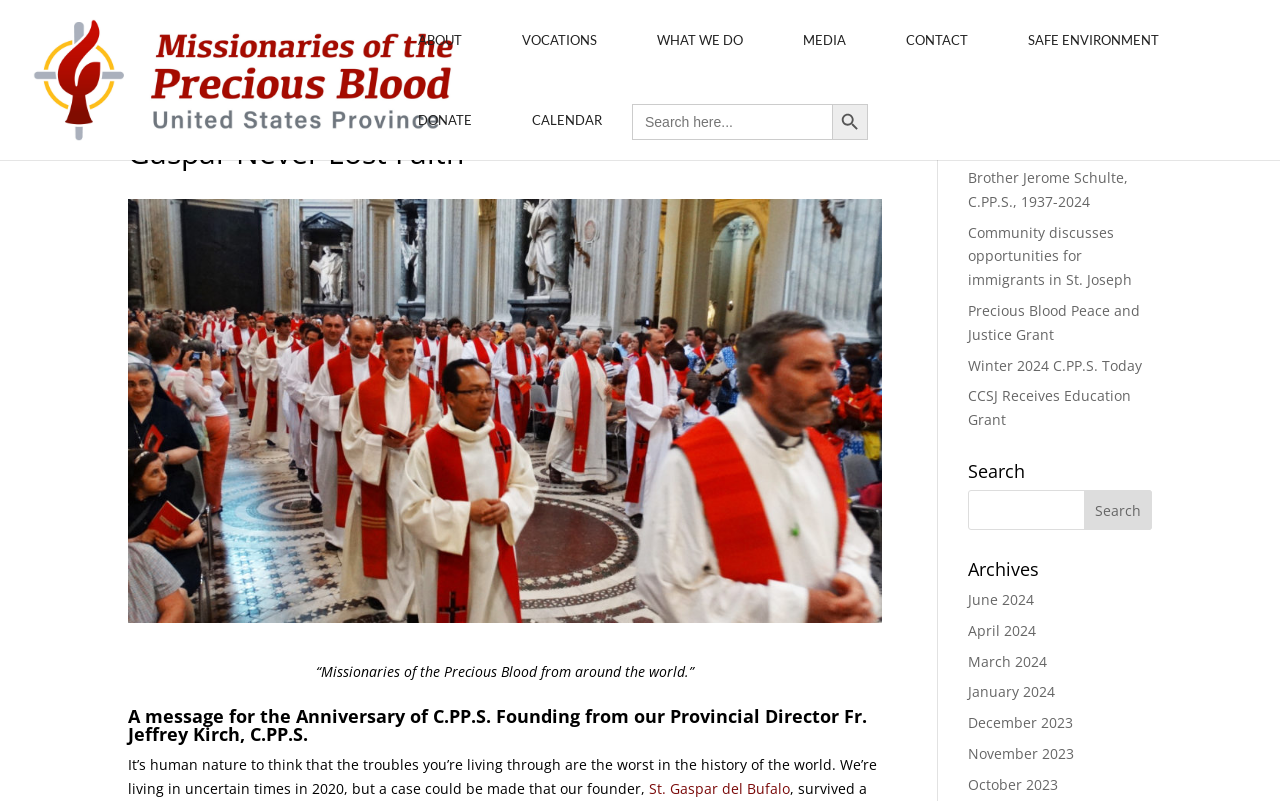Answer the question using only a single word or phrase: 
What is the name of the founder?

St. Gaspar del Bufalo